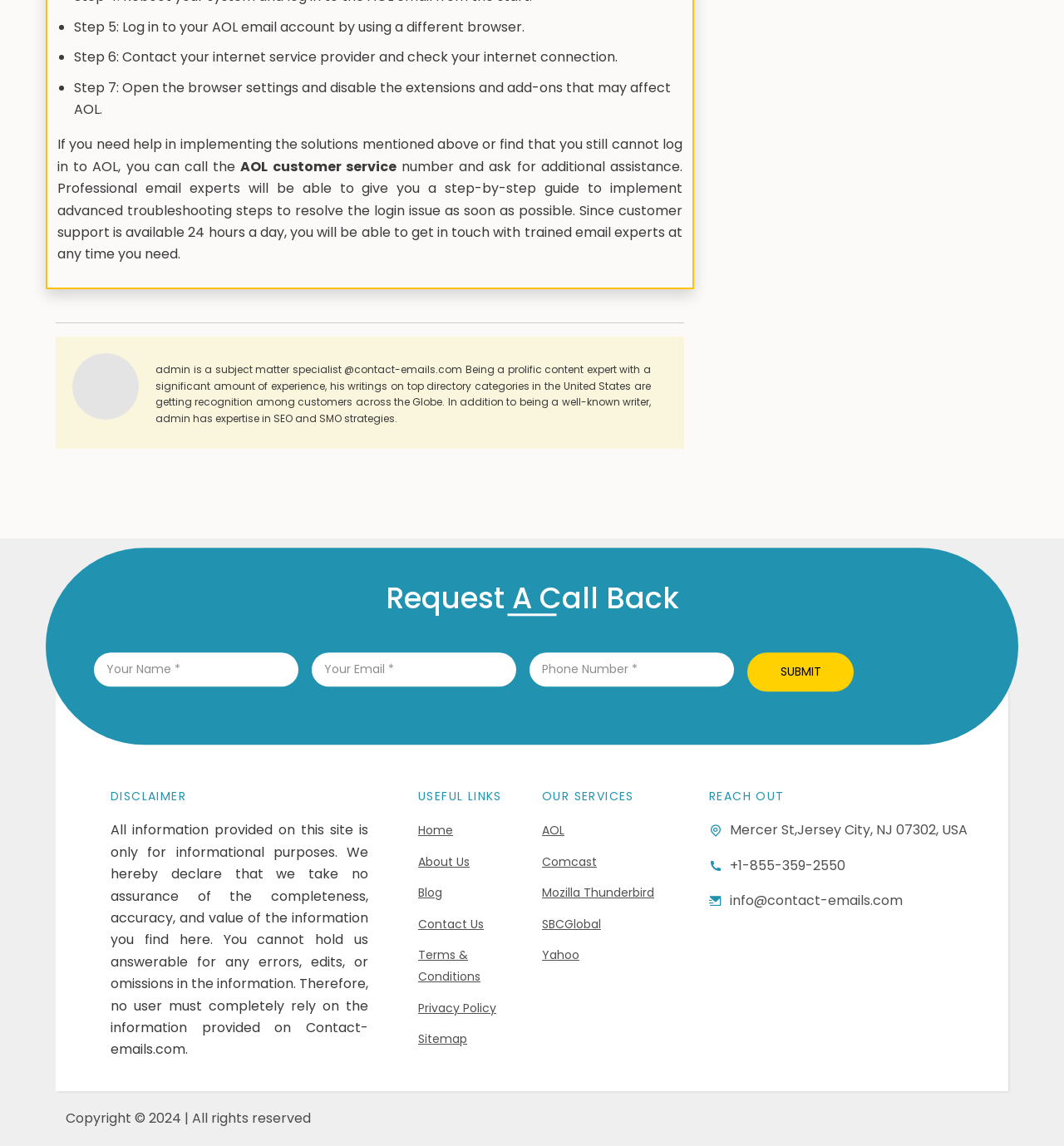Based on the provided description, "name="YourEmail" placeholder="Your Email *"", find the bounding box of the corresponding UI element in the screenshot.

[0.293, 0.569, 0.485, 0.599]